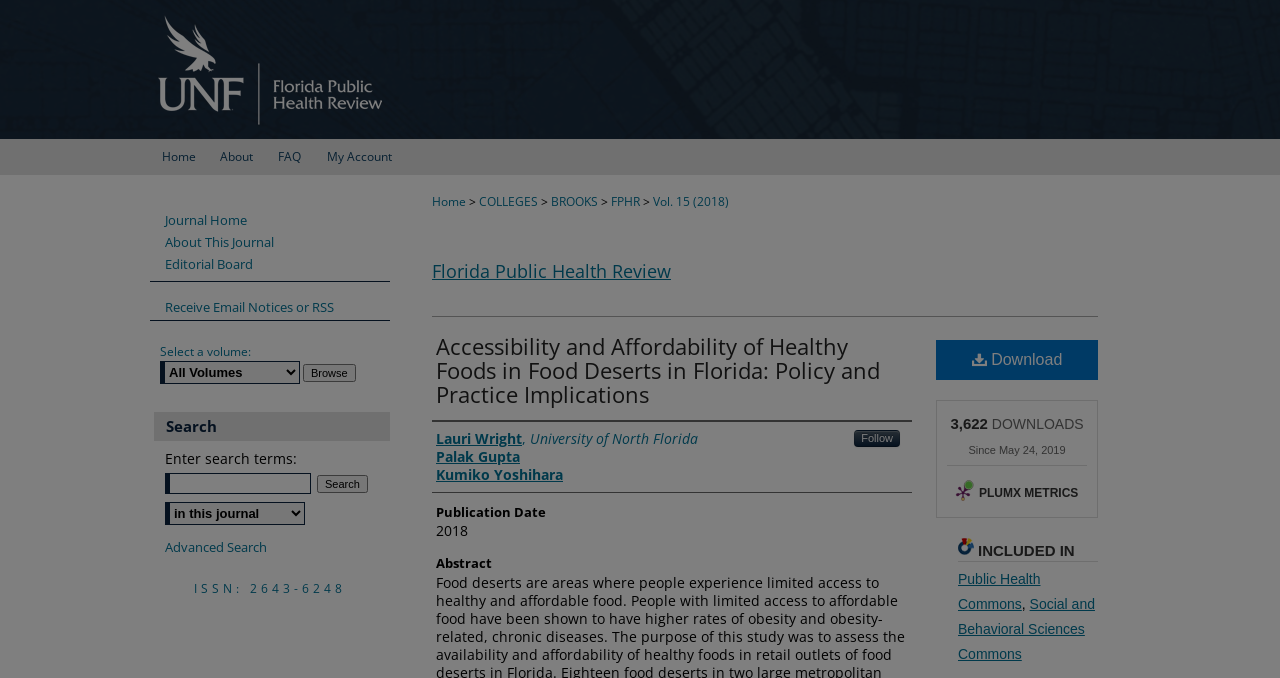Answer the question briefly using a single word or phrase: 
Who are the authors of the article?

Lauri Wright, Palak Gupta, Kumiko Yoshihara